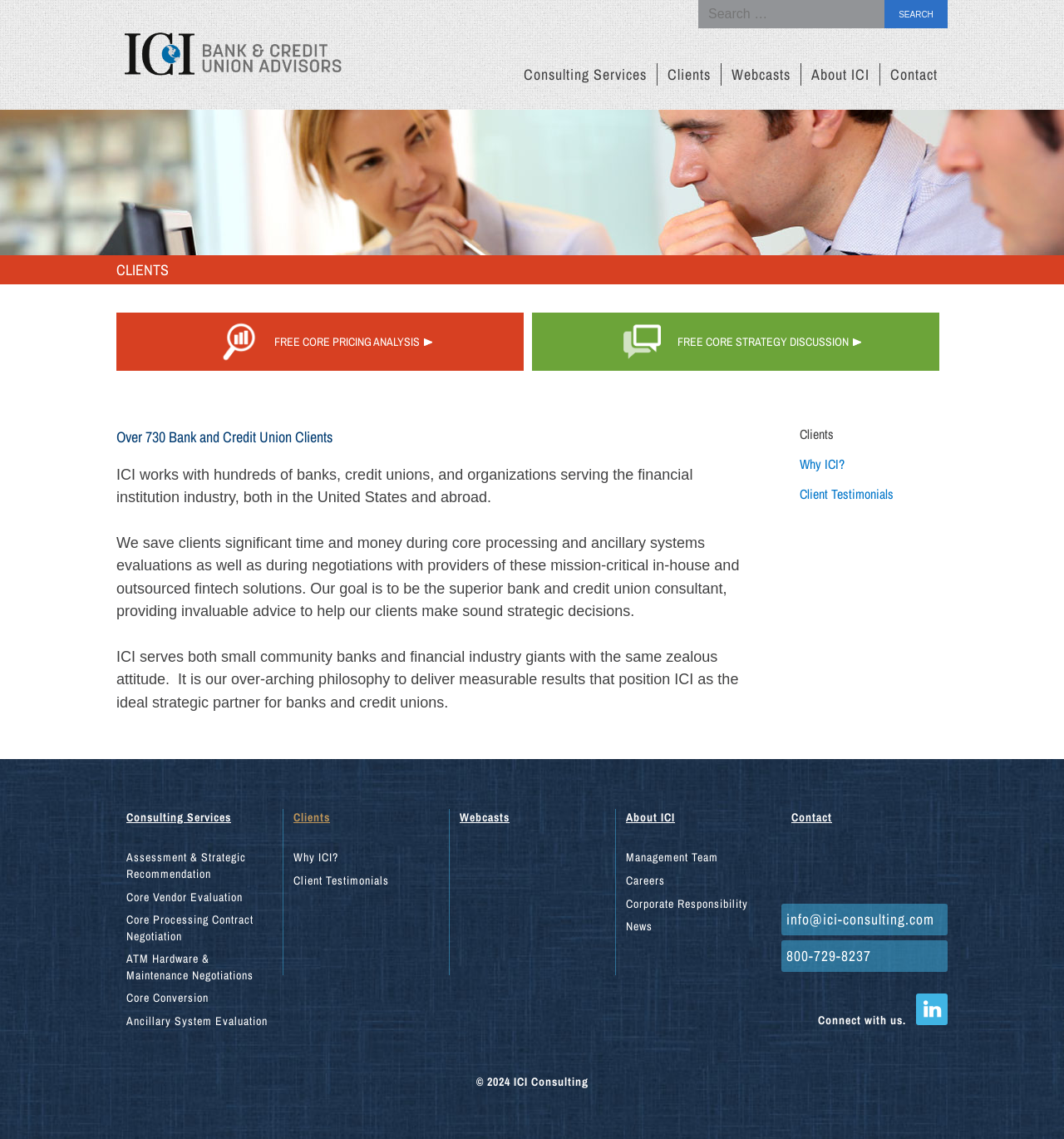Offer a detailed account of what is visible on the webpage.

The webpage is about ICI Consulting, a company that serves over 700 banking and credit union clients across the United States and Canada. At the top, there is a search bar with a "Search" button, allowing users to search for specific content. Below the search bar, there is a navigation menu with links to various sections, including "Consulting Services", "Clients", "Why ICI?", "Webcasts", "About ICI", and "Contact".

The main content area is divided into two sections. The left section has a heading "CLIENTS" and features two prominent links: "FREE CORE PRICING ANALYSIS" and "FREE CORE STRATEGY DISCUSSION". Below these links, there is a paragraph of text describing ICI's services and goals.

The right section has a heading "Over 730 Bank and Credit Union Clients" and features three paragraphs of text describing ICI's work with banks, credit unions, and organizations serving the financial institution industry. The text explains how ICI helps clients save time and money during core processing and ancillary systems evaluations, and how they provide invaluable advice to help clients make sound strategic decisions.

At the bottom of the page, there is a section with links to various resources, including "Clients", "Why ICI?", "Client Testimonials", "Consulting Services", and "Contact". There is also a section with contact information, including an email address, phone number, and LinkedIn link. Finally, there is a copyright notice at the very bottom of the page.